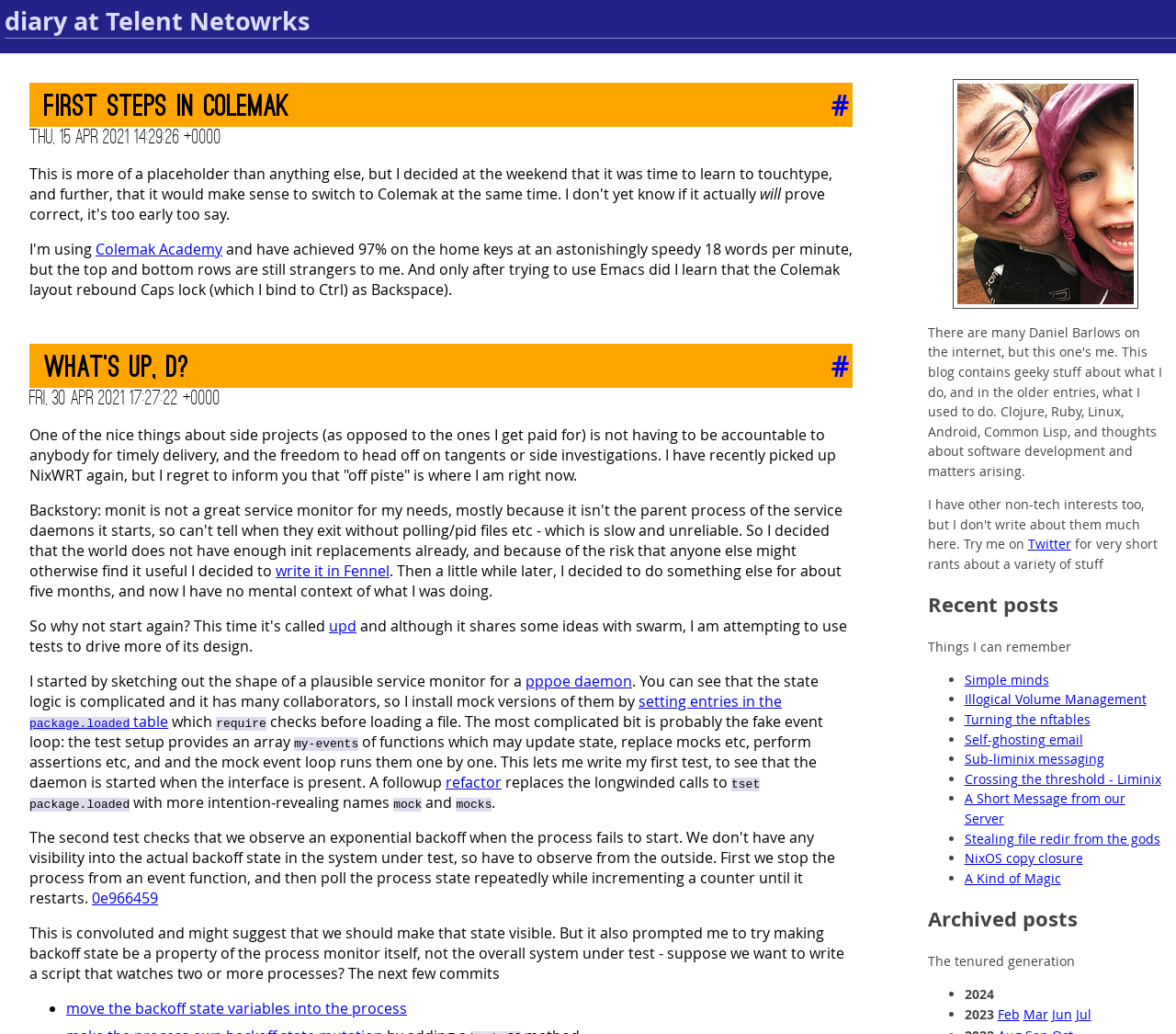Identify the bounding box coordinates of the element that should be clicked to fulfill this task: "Search for products". The coordinates should be provided as four float numbers between 0 and 1, i.e., [left, top, right, bottom].

None